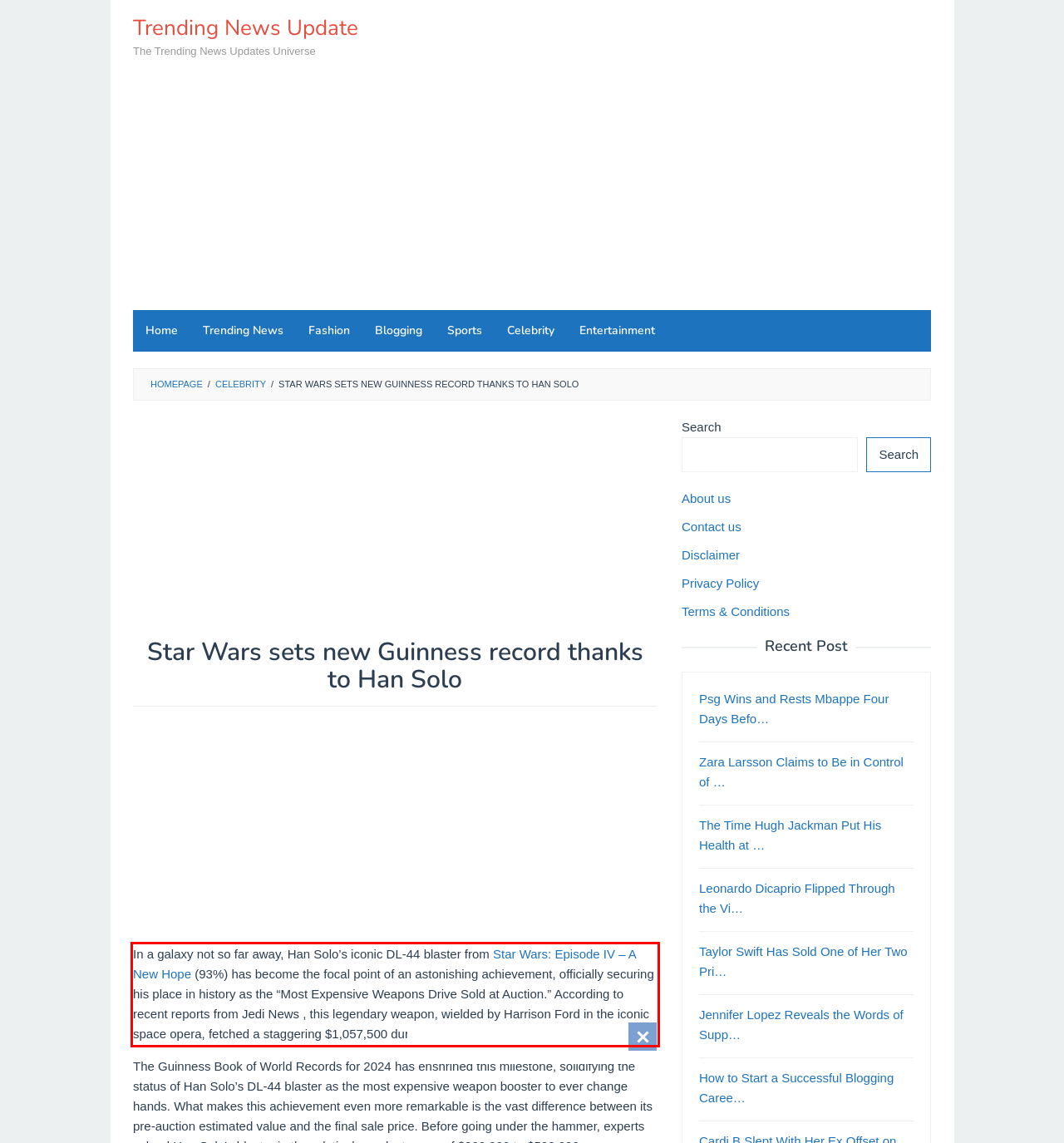Please extract the text content from the UI element enclosed by the red rectangle in the screenshot.

In a galaxy not so far away, Han Solo’s iconic DL-44 blaster from Star Wars: Episode IV – A New Hope (93%) has become the focal point of an astonishing achievement, officially securing his place in history as the “Most Expensive Weapons Drive Sold at Auction.” According to recent reports from Jedi News , this legendary weapon, wielded by Harrison Ford in the iconic space opera, fetched a staggering $1,057,500 during an auction in 2022.